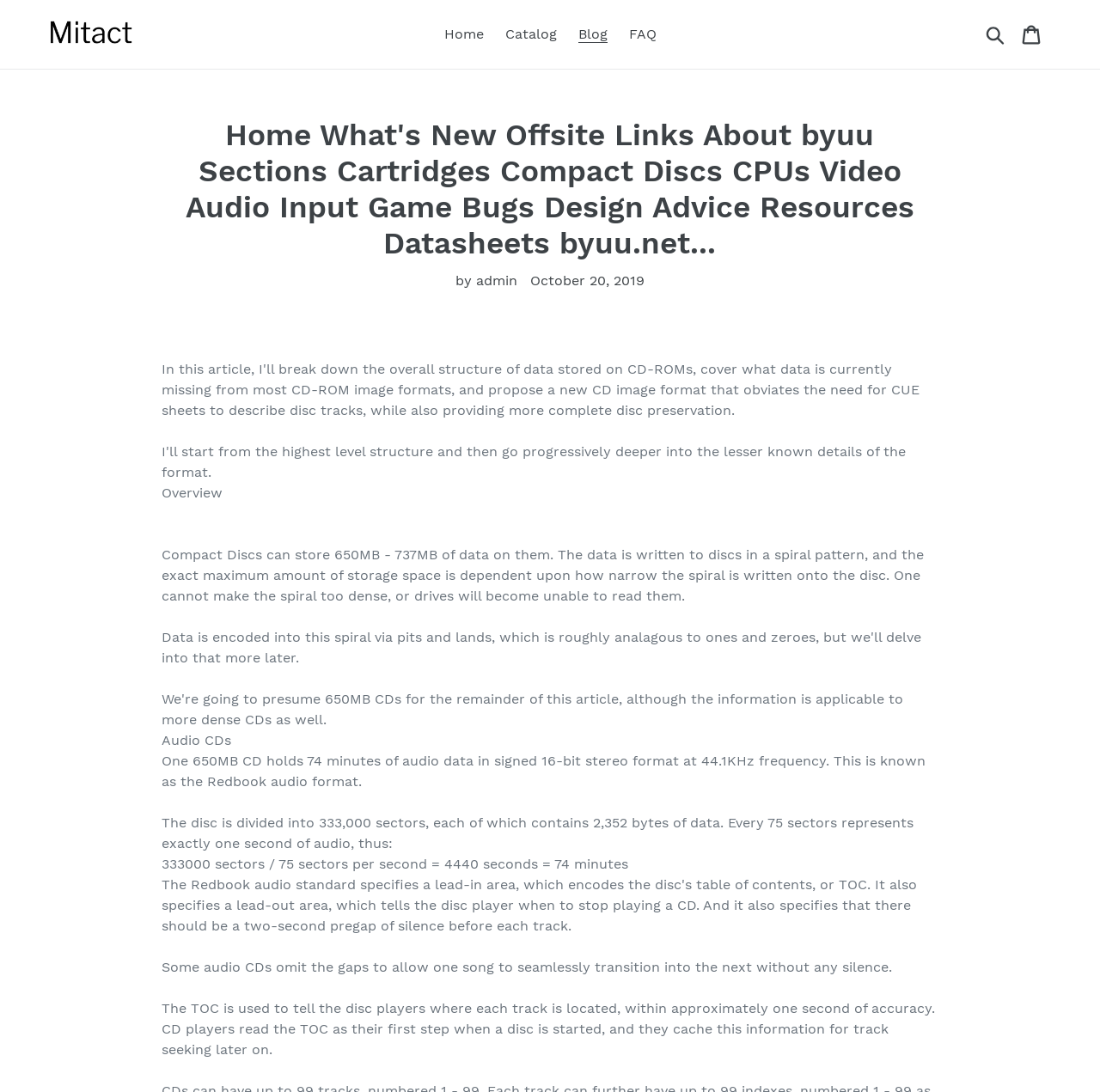Predict the bounding box coordinates for the UI element described as: "Cart 0 items". The coordinates should be four float numbers between 0 and 1, presented as [left, top, right, bottom].

[0.92, 0.014, 0.957, 0.049]